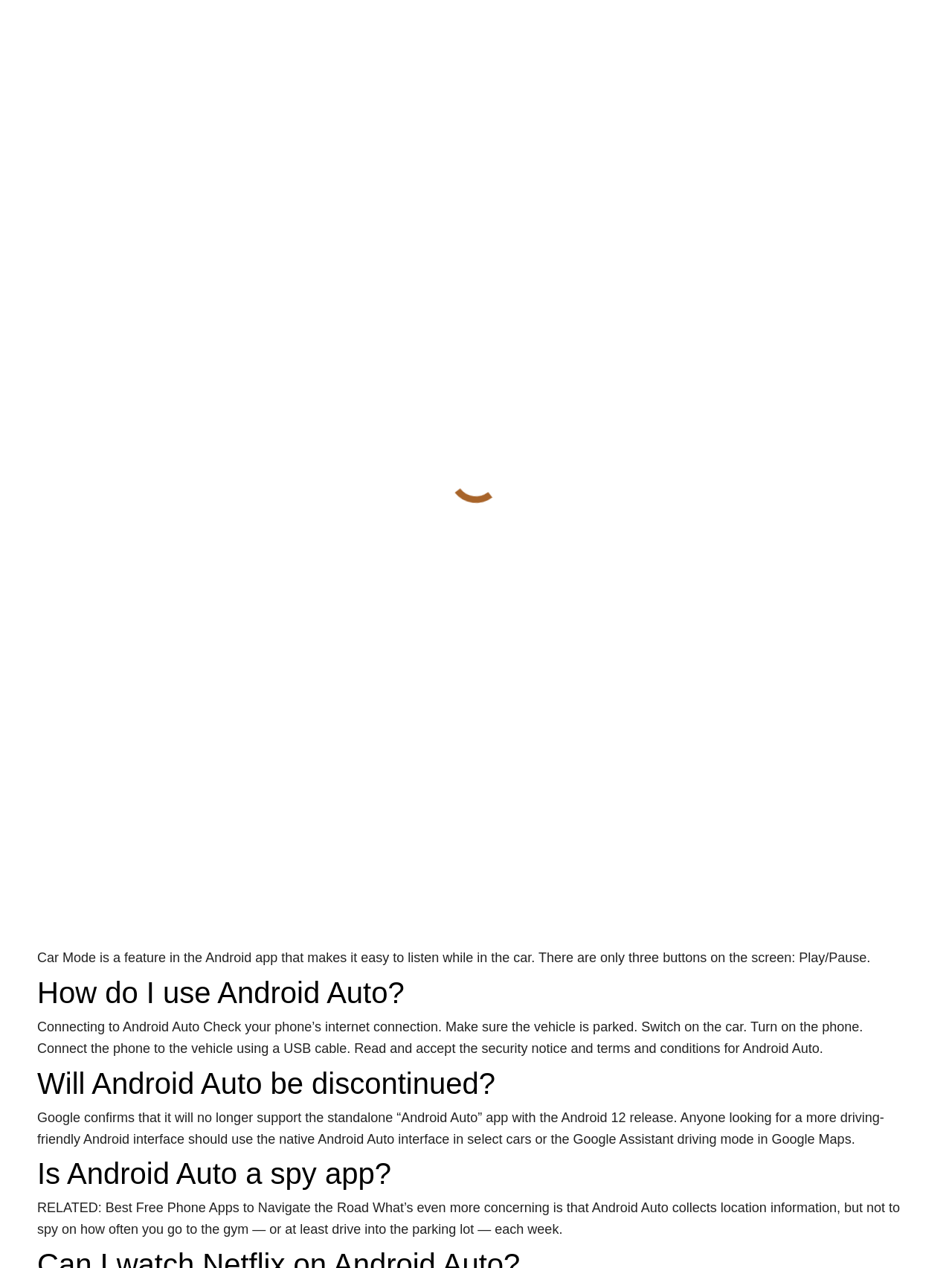What is Android Car Mode?
Provide a short answer using one word or a brief phrase based on the image.

Simplified user interface